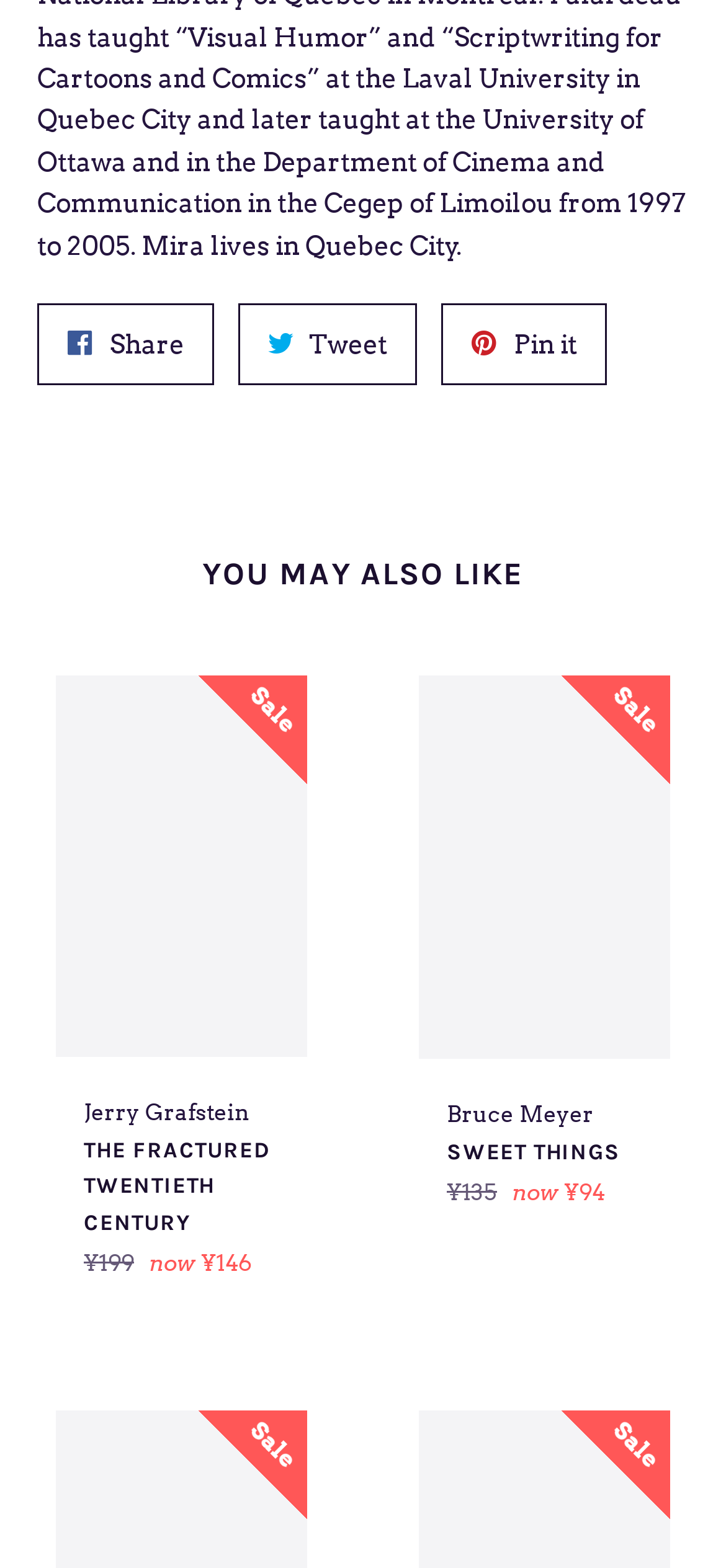How many social media sharing options are available?
Using the image as a reference, deliver a detailed and thorough answer to the question.

I found three links 'Share on Facebook', 'Tweet on Twitter', and 'Pin on Pinterest' which suggests that there are three social media sharing options available.